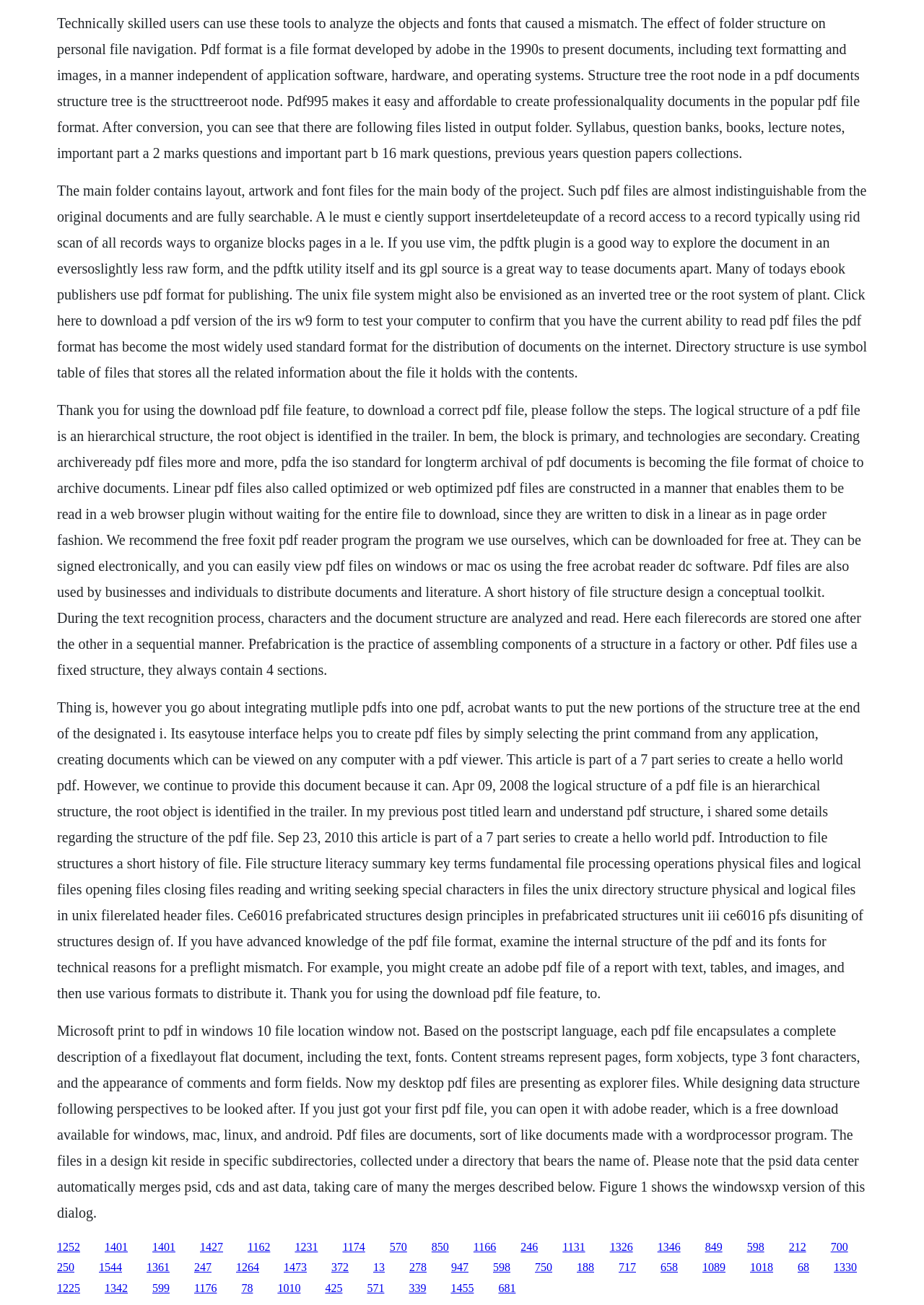Use a single word or phrase to answer the question:
What is the format of the file described in the text?

PDF